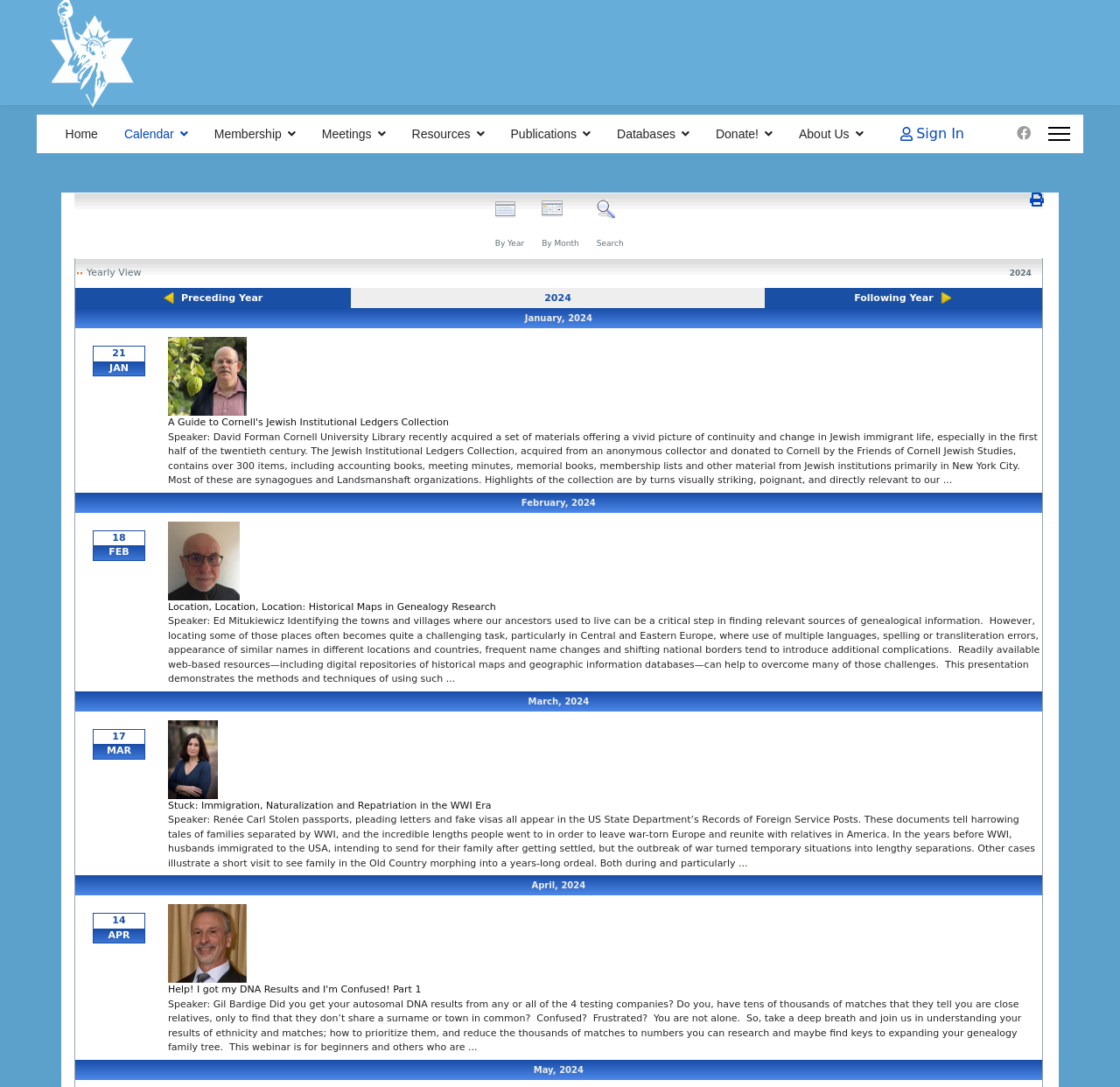Please examine the image and provide a detailed answer to the question: Who is the speaker for the event on February 18, 2024?

The speaker for the event on February 18, 2024 can be found by looking at the calendar section, where the event is listed with the date '18 FEB' and the topic 'Location, Location, Location: Historical Maps in Genealogy Research'. The speaker's name is mentioned as 'Ed Mitukiewicz' in the event description.